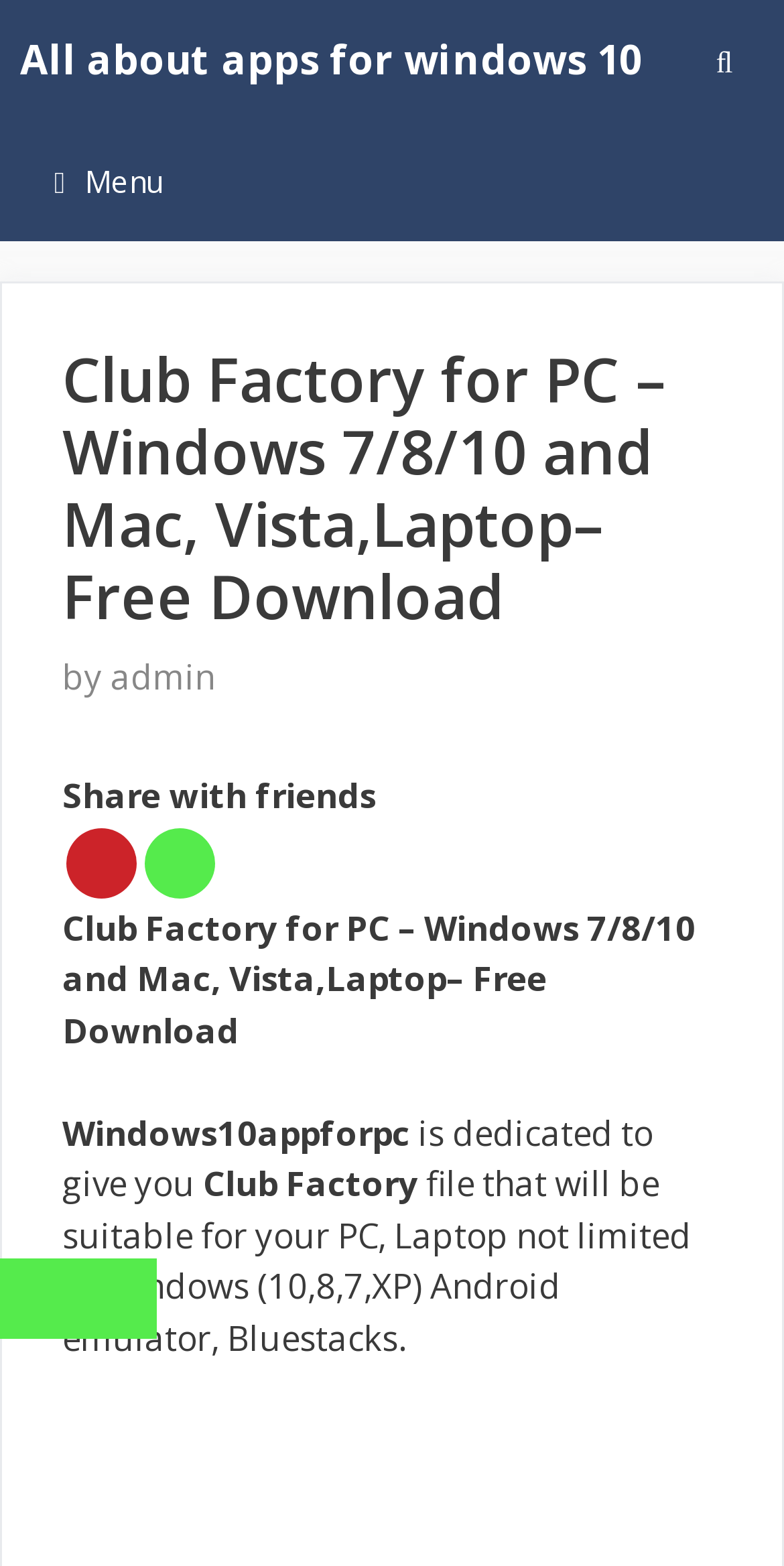What types of devices are supported by the app?
Please provide a single word or phrase answer based on the image.

PC, Laptop, Android emulator, Bluestacks